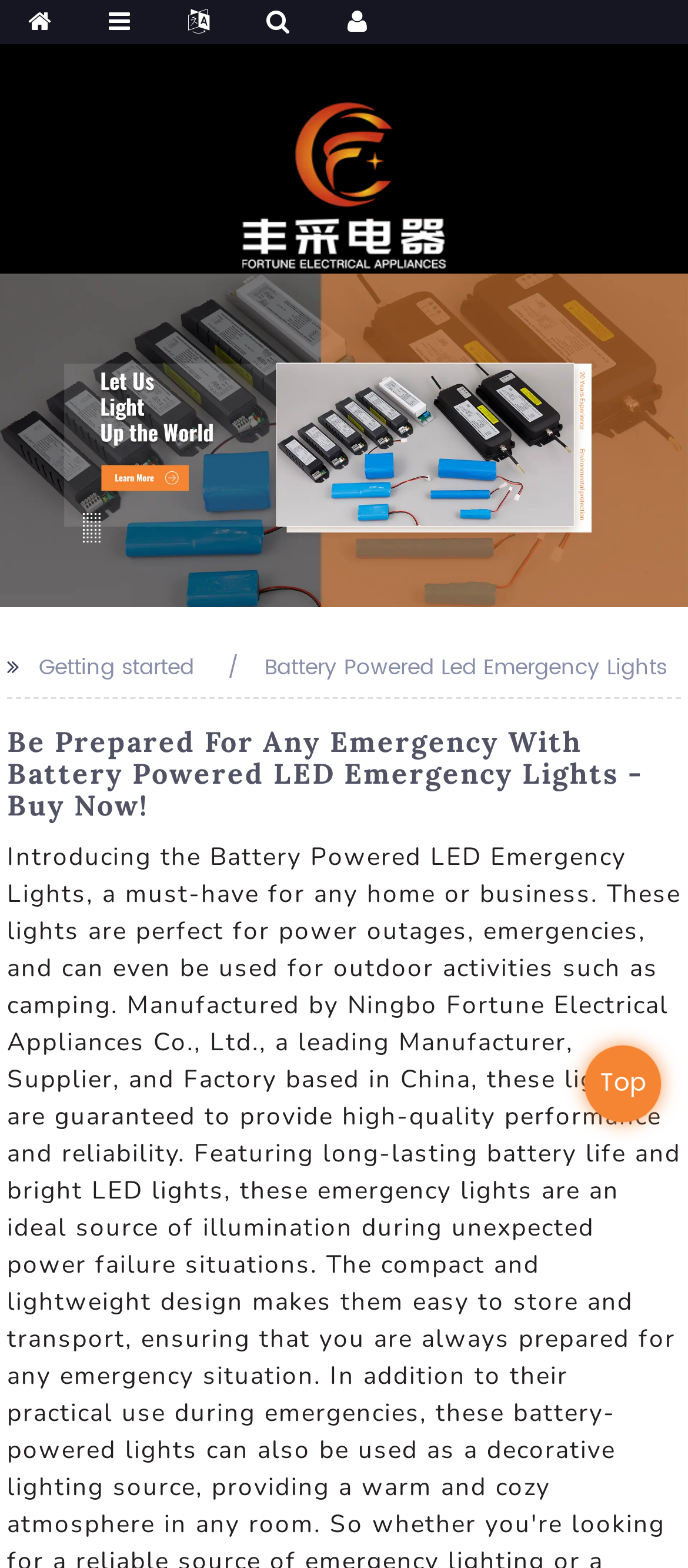What is the navigation option at the top right corner?
Please respond to the question with a detailed and thorough explanation.

The navigation option at the top right corner is a generic element with the text 'Top' written on it, which suggests that it is a link to navigate to the top of the webpage.